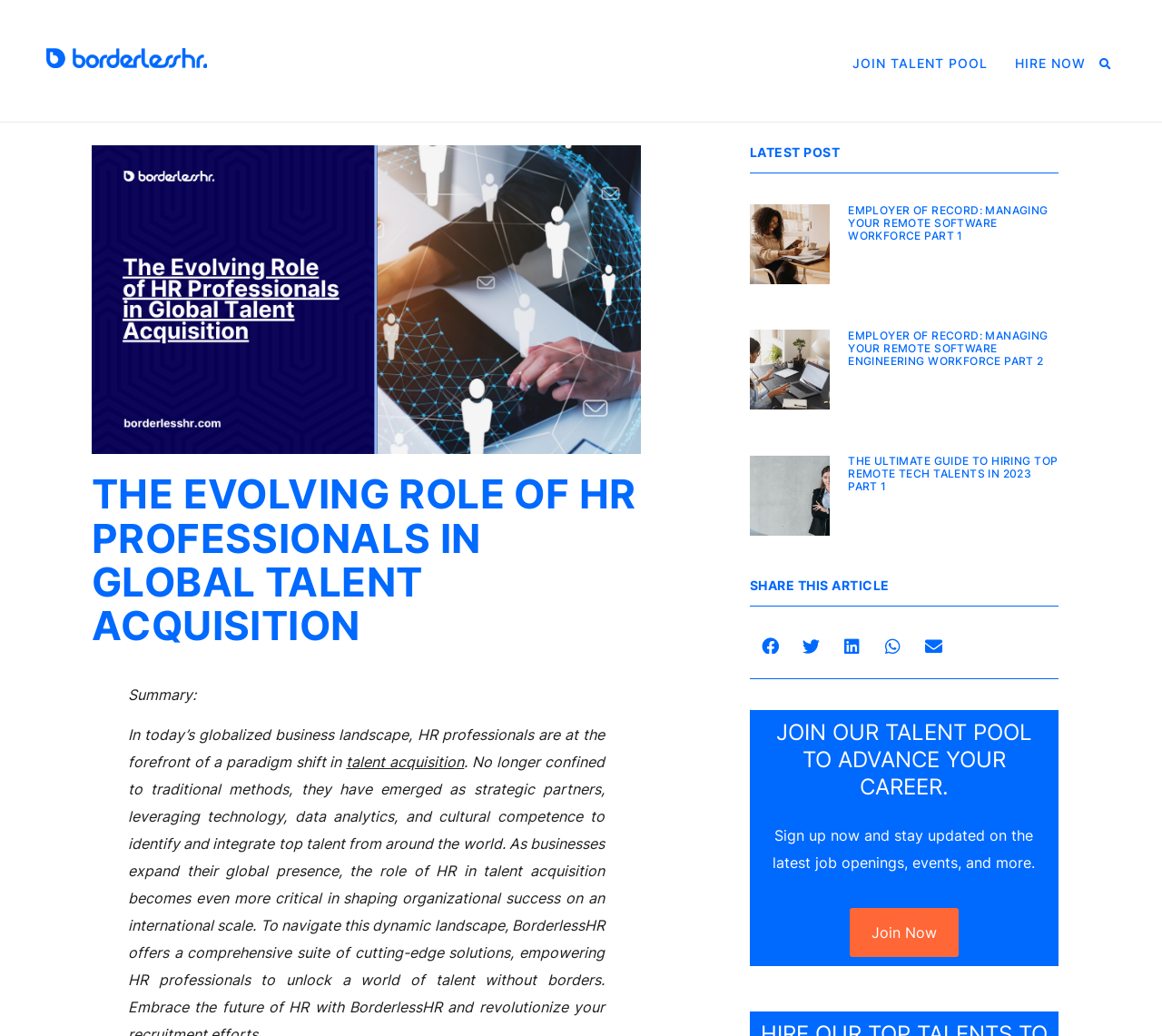Identify and extract the main heading from the webpage.

THE EVOLVING ROLE OF HR PROFESSIONALS IN GLOBAL TALENT ACQUISITION